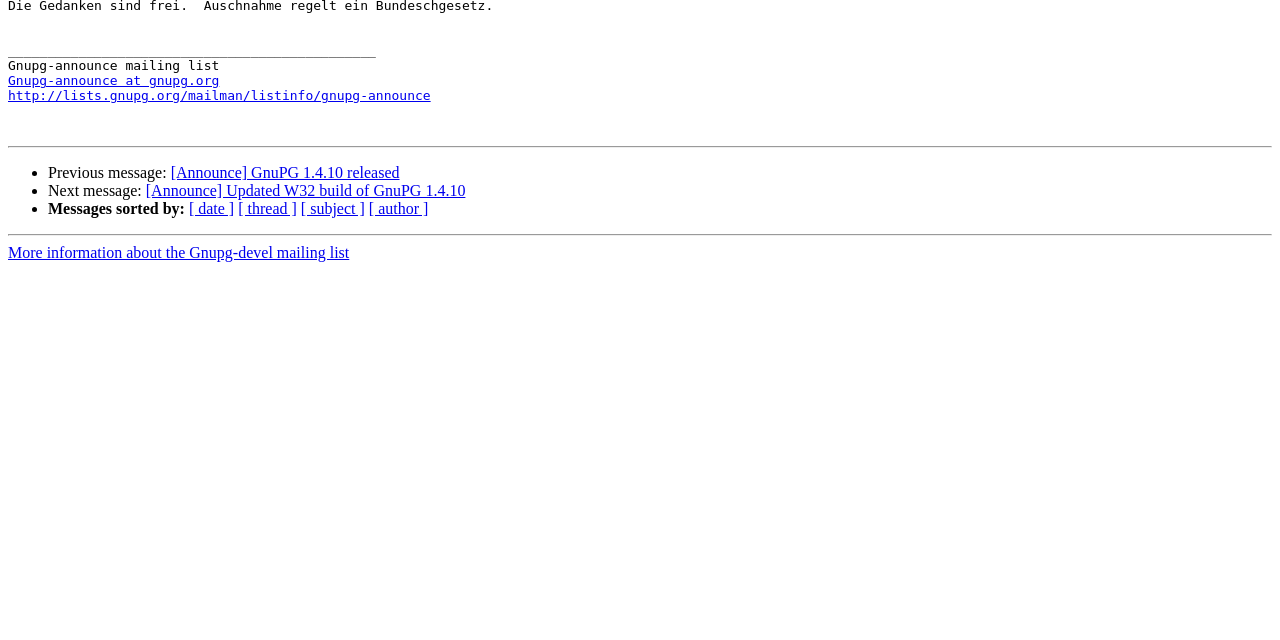Find the bounding box coordinates for the HTML element described as: "http://lists.gnupg.org/mailman/listinfo/gnupg-announce". The coordinates should consist of four float values between 0 and 1, i.e., [left, top, right, bottom].

[0.006, 0.138, 0.336, 0.162]